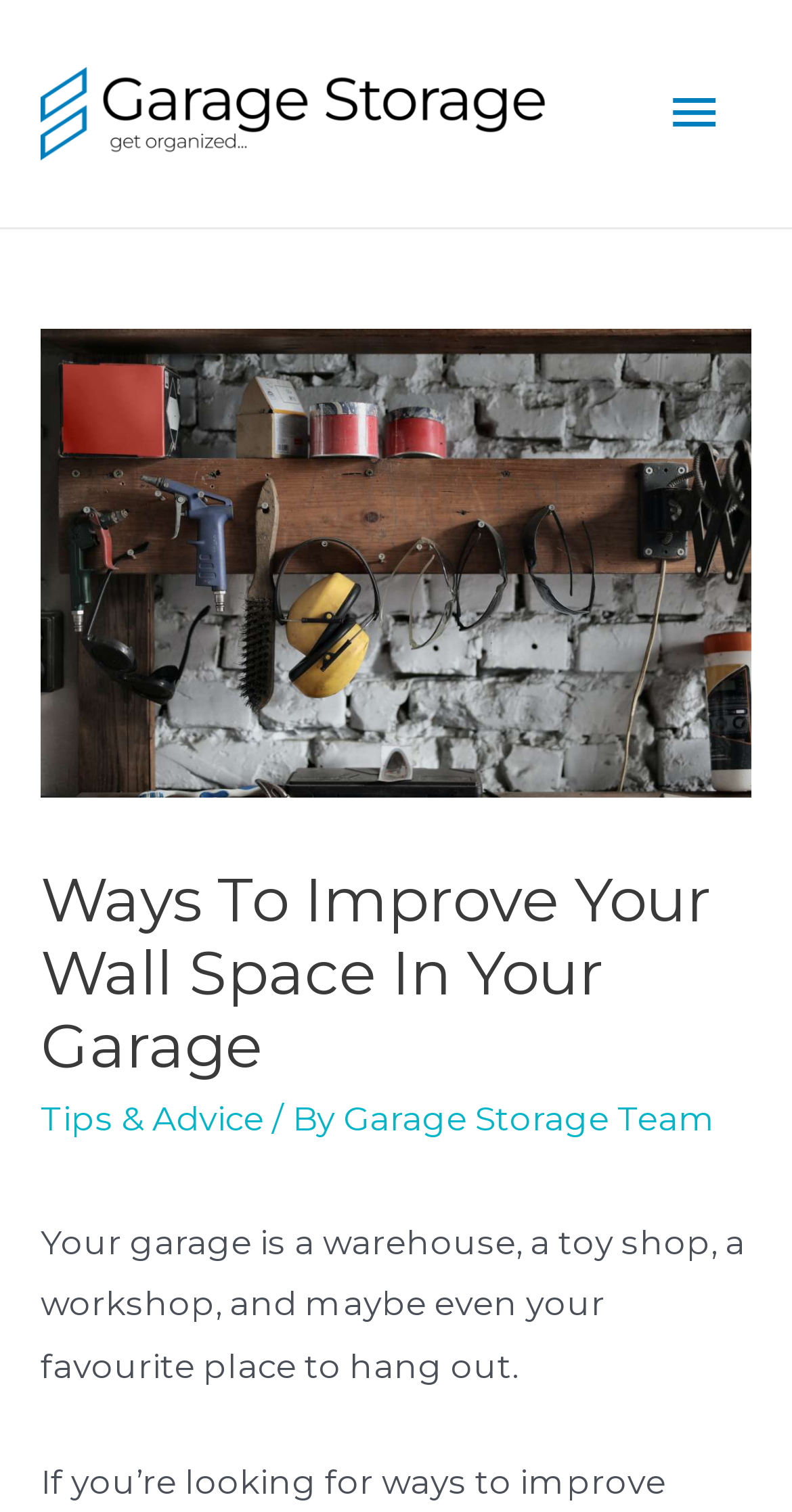What is the logo of the website?
Could you please answer the question thoroughly and with as much detail as possible?

The logo of the website is located at the top left corner of the webpage, and it is an image with the text 'logo garage storage'.